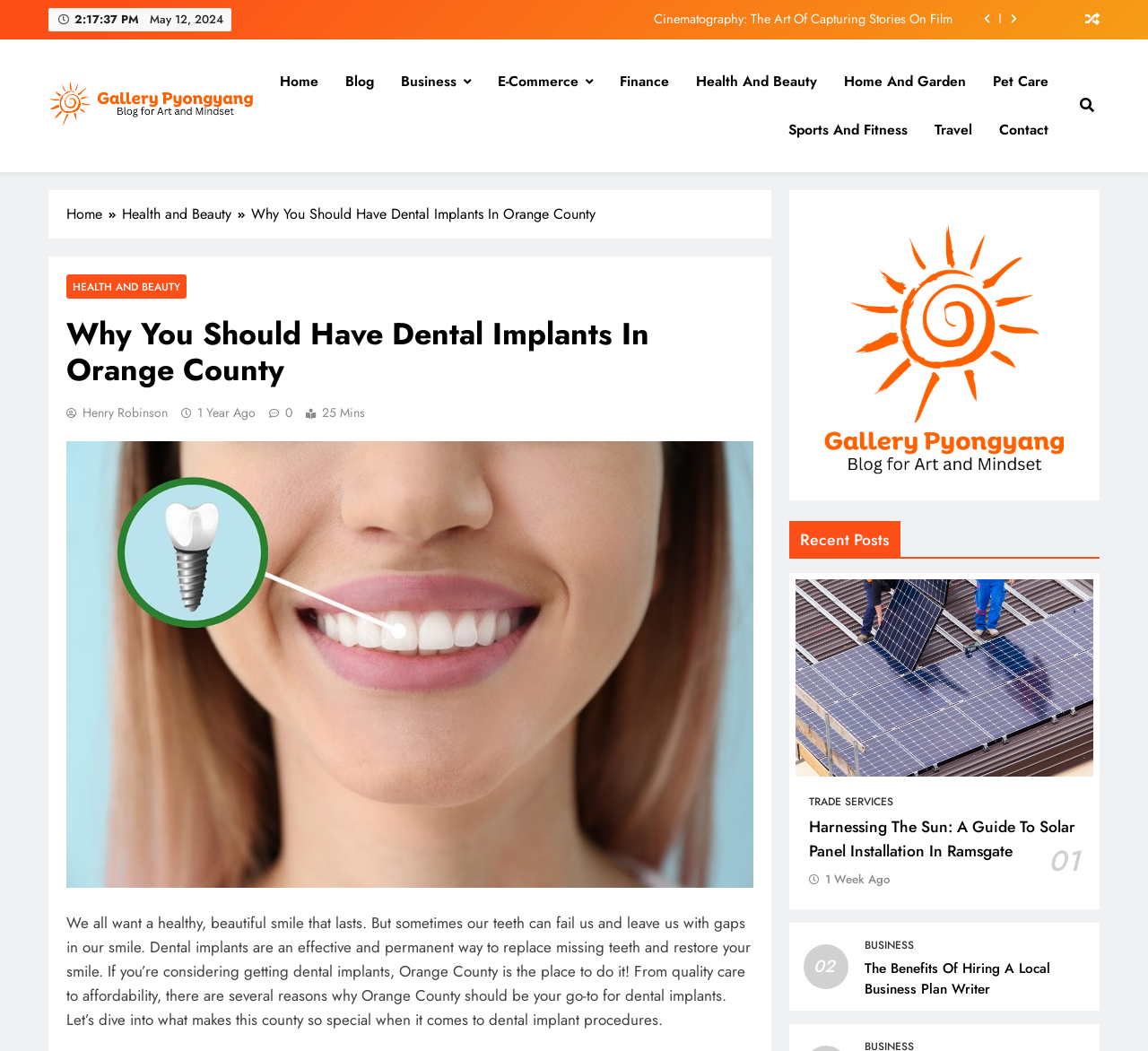Answer the following inquiry with a single word or phrase:
What is the purpose of dental implants?

Replace missing teeth